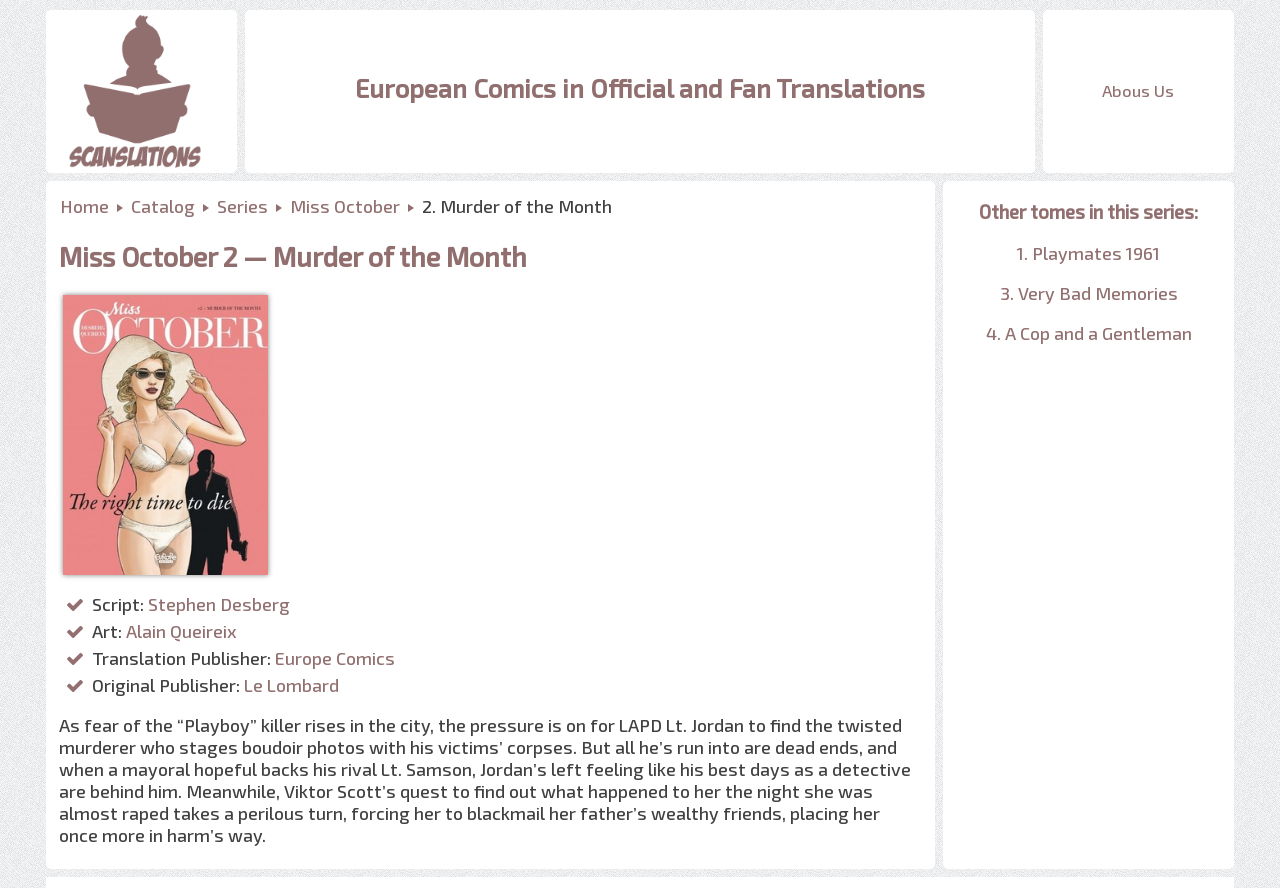Give a concise answer of one word or phrase to the question: 
How many other tomes are mentioned in this series?

3